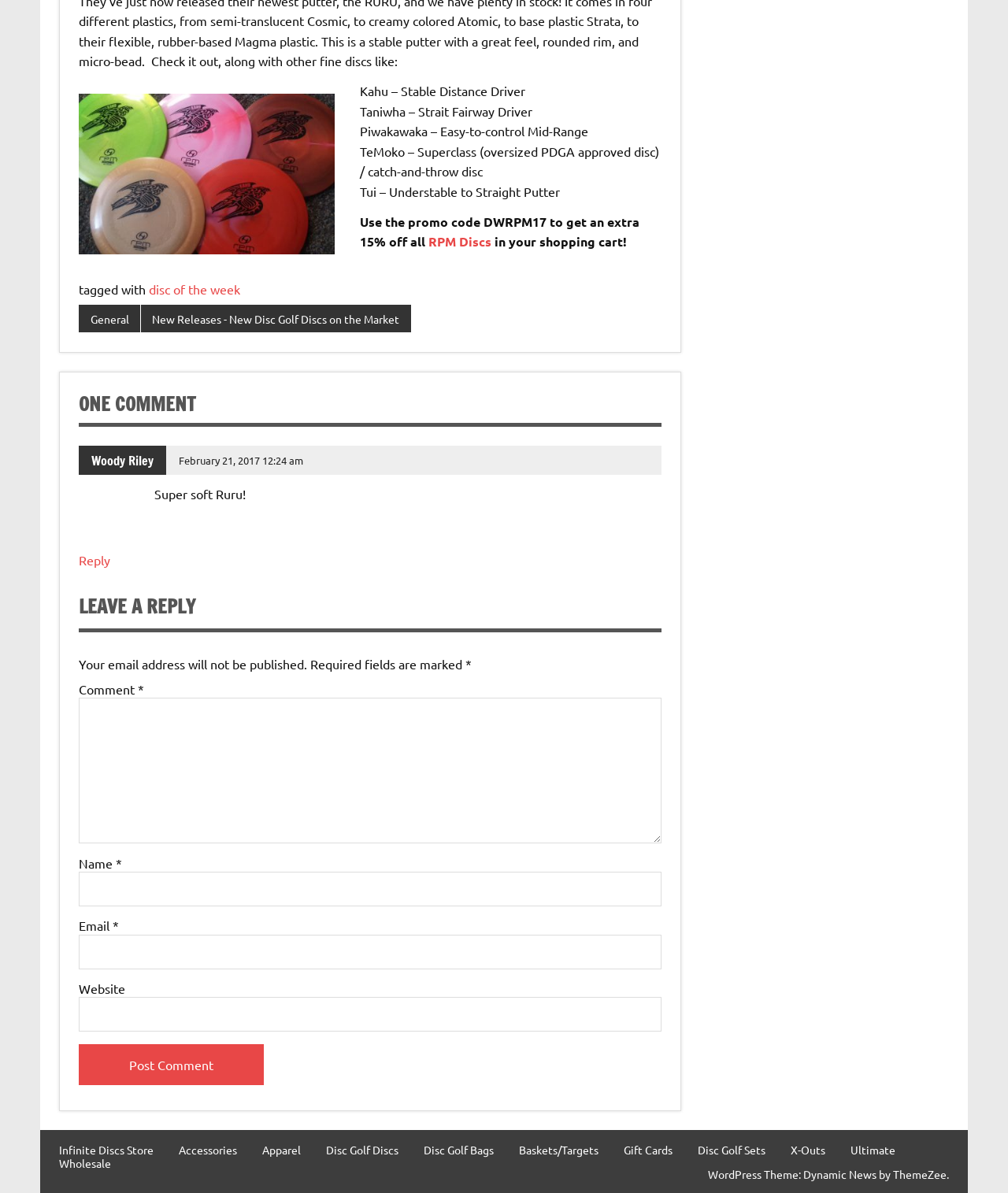Using the element description: "Infinite Discs Store", determine the bounding box coordinates. The coordinates should be in the format [left, top, right, bottom], with values between 0 and 1.

[0.059, 0.959, 0.153, 0.969]